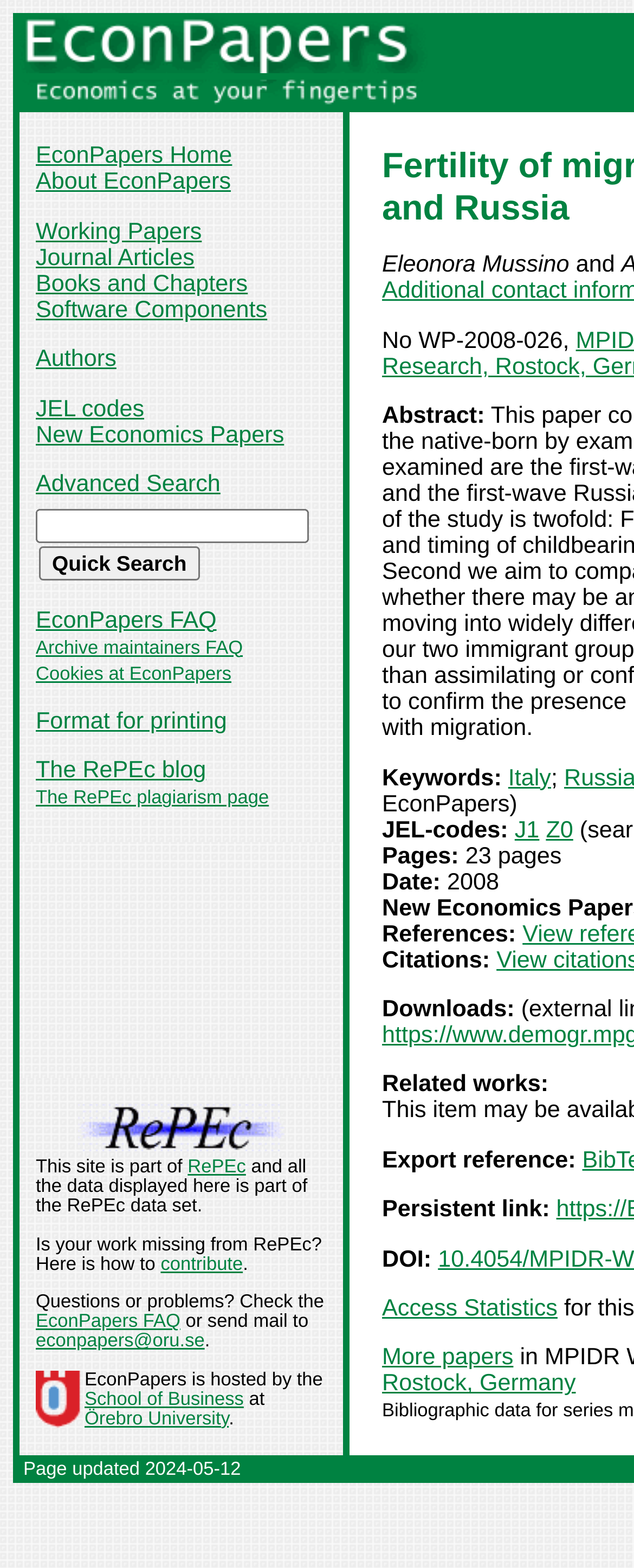Locate the heading on the webpage and return its text.

Fertility of migrants: a comparative study between Italy and Russia